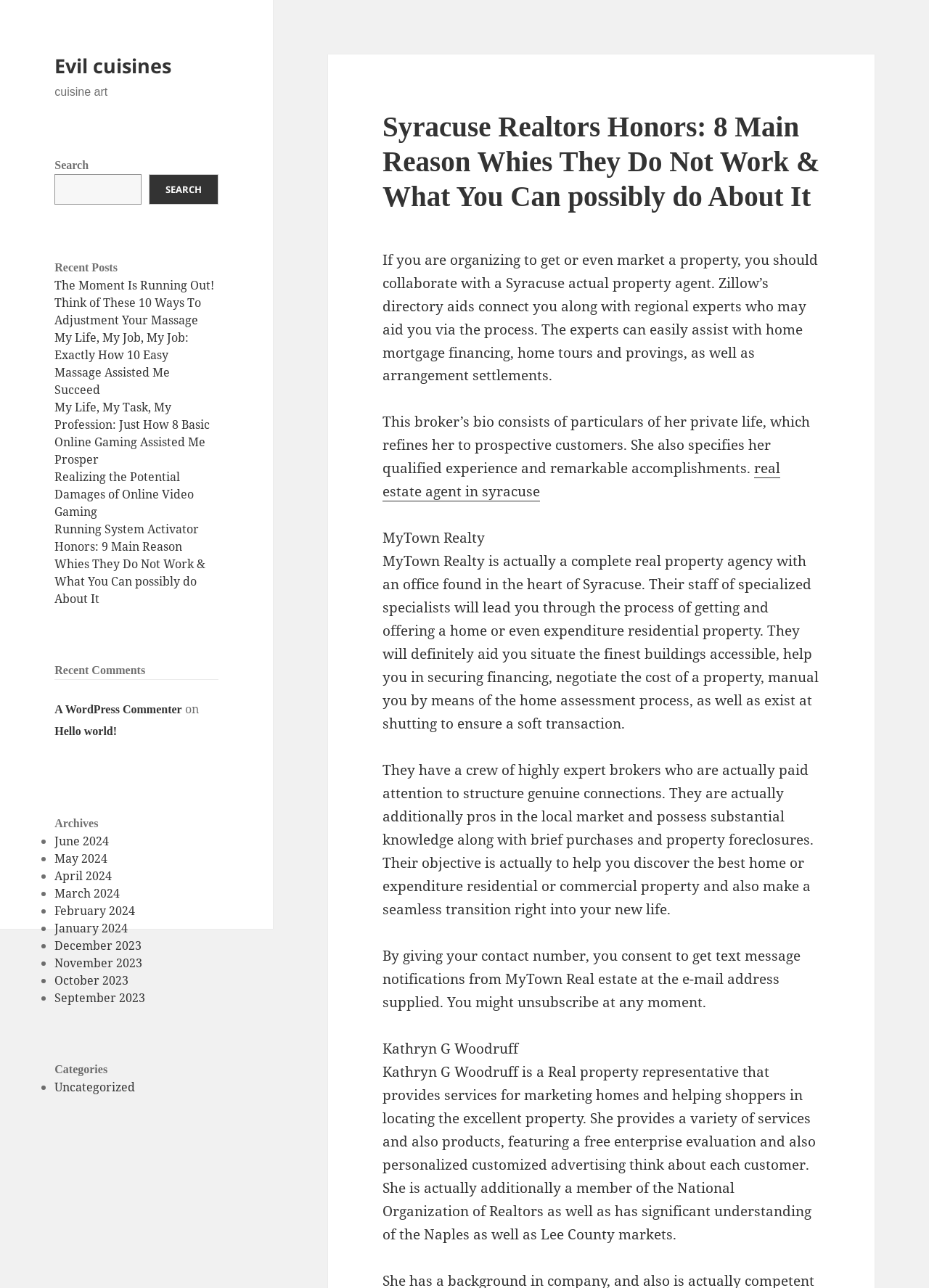Locate the bounding box for the described UI element: "parent_node: SEARCH name="s"". Ensure the coordinates are four float numbers between 0 and 1, formatted as [left, top, right, bottom].

[0.059, 0.135, 0.153, 0.159]